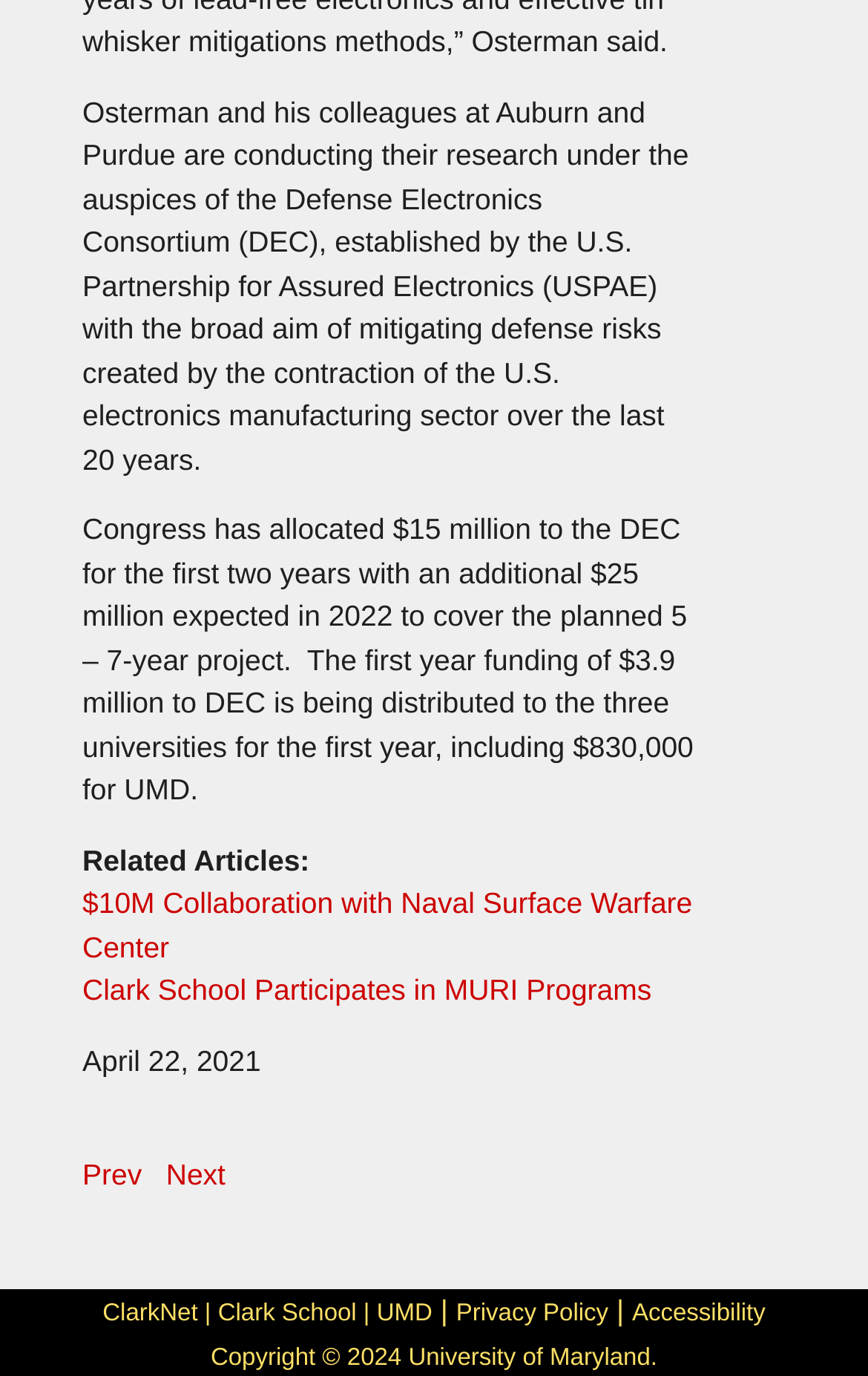Specify the bounding box coordinates of the area that needs to be clicked to achieve the following instruction: "Read about how to write a lab analysis".

None